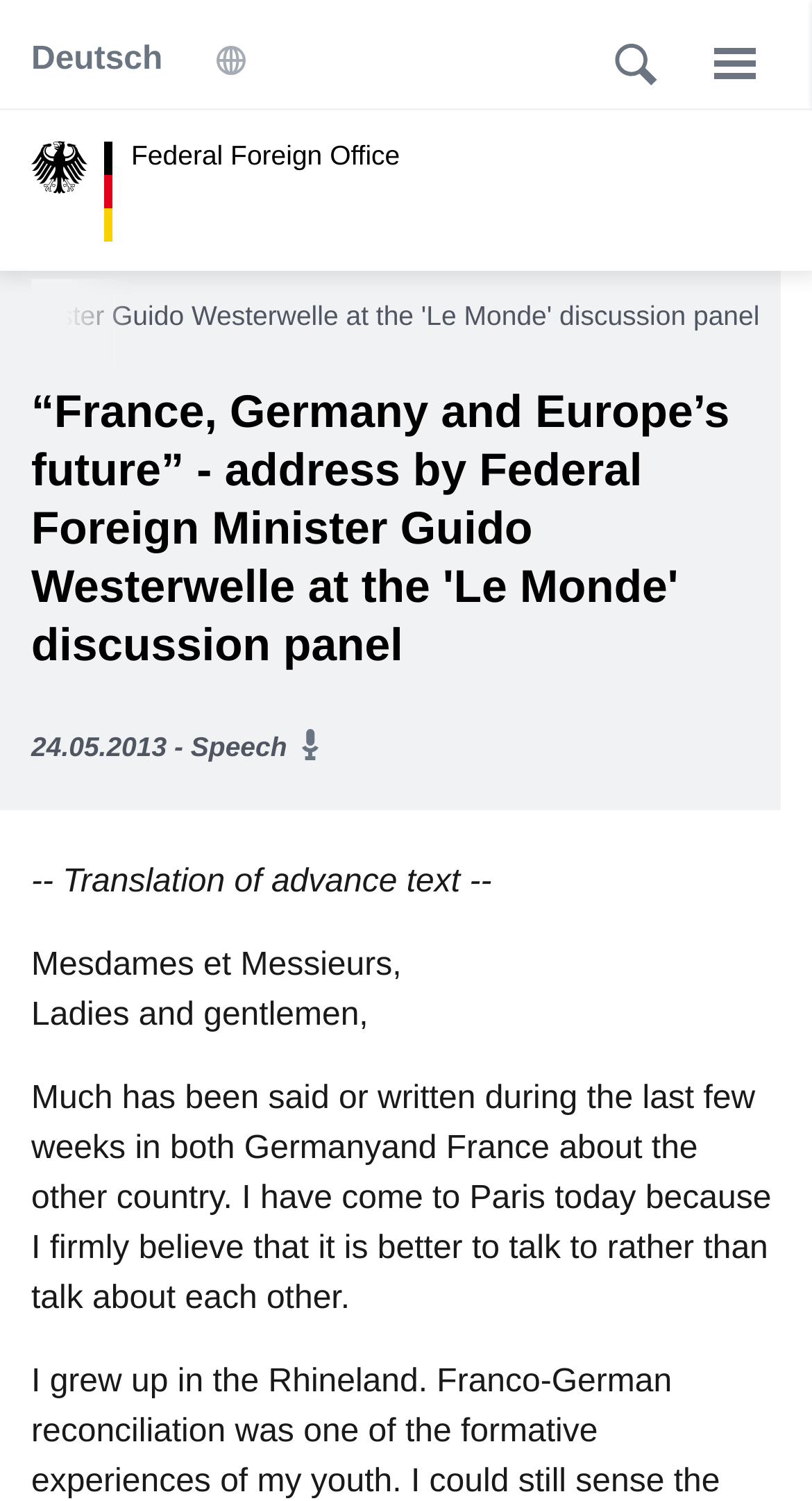Please answer the following question as detailed as possible based on the image: 
Who is the author of the speech?

The author of the speech is mentioned in the header, and it is 'address by Federal Foreign Minister Guido Westerwelle at the 'Le Monde' discussion panel'.